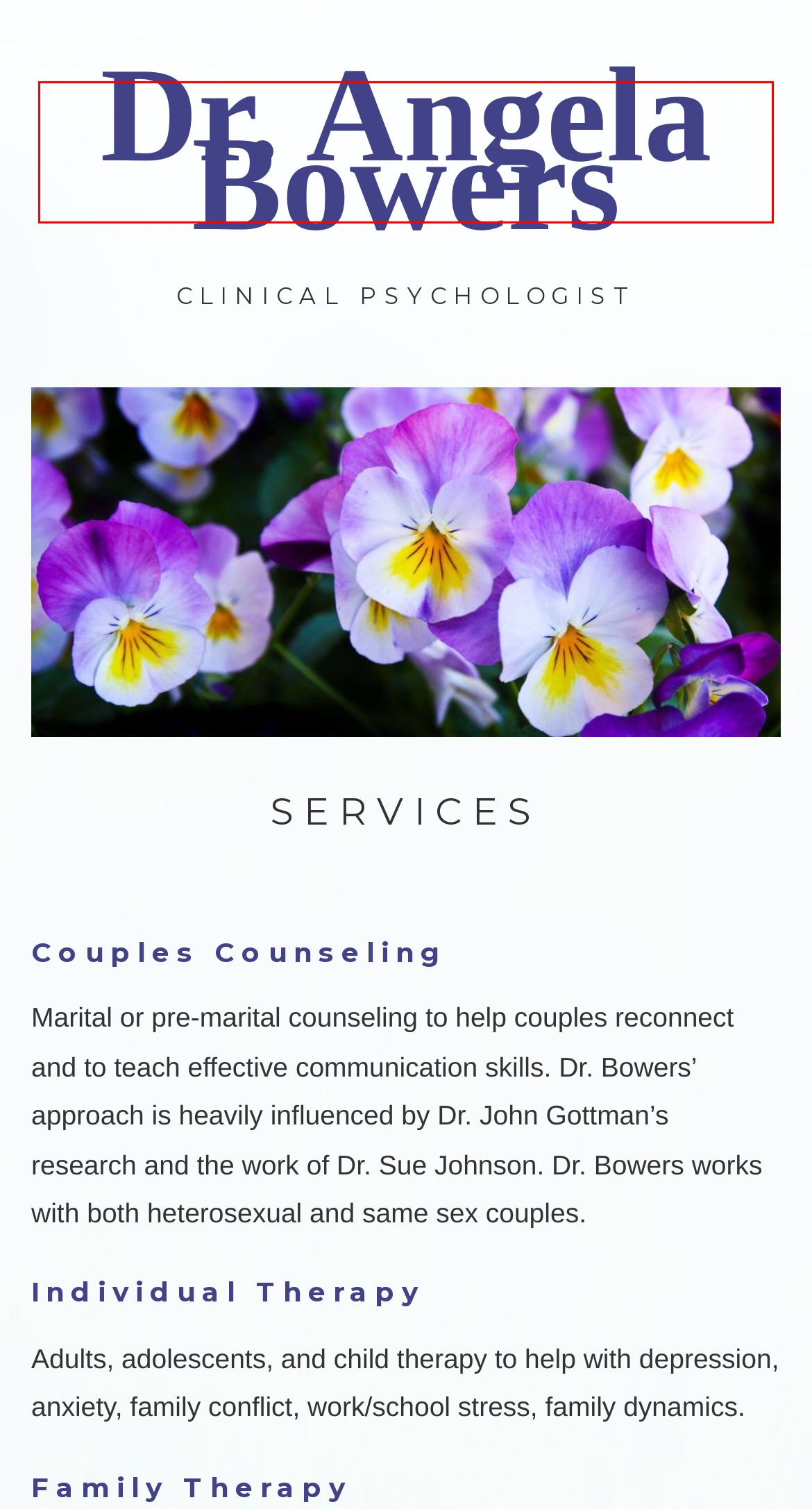After examining the screenshot of a webpage with a red bounding box, choose the most accurate webpage description that corresponds to the new page after clicking the element inside the red box. Here are the candidates:
A. Resources | Dr. Angela Bowers
B. Overcoming by Angela Glaser Bowers, Ph.D. | Dr. Angela Bowers
C. Contact | Dr. Angela Bowers
D. Media Highlights | Dr. Angela Bowers
E. Selecting a Therapist | Dr. Angela Bowers
F. Dr. Angela Bowers
G. About | Dr. Angela Bowers
H. My Therapeutic Approach | Dr. Angela Bowers

F